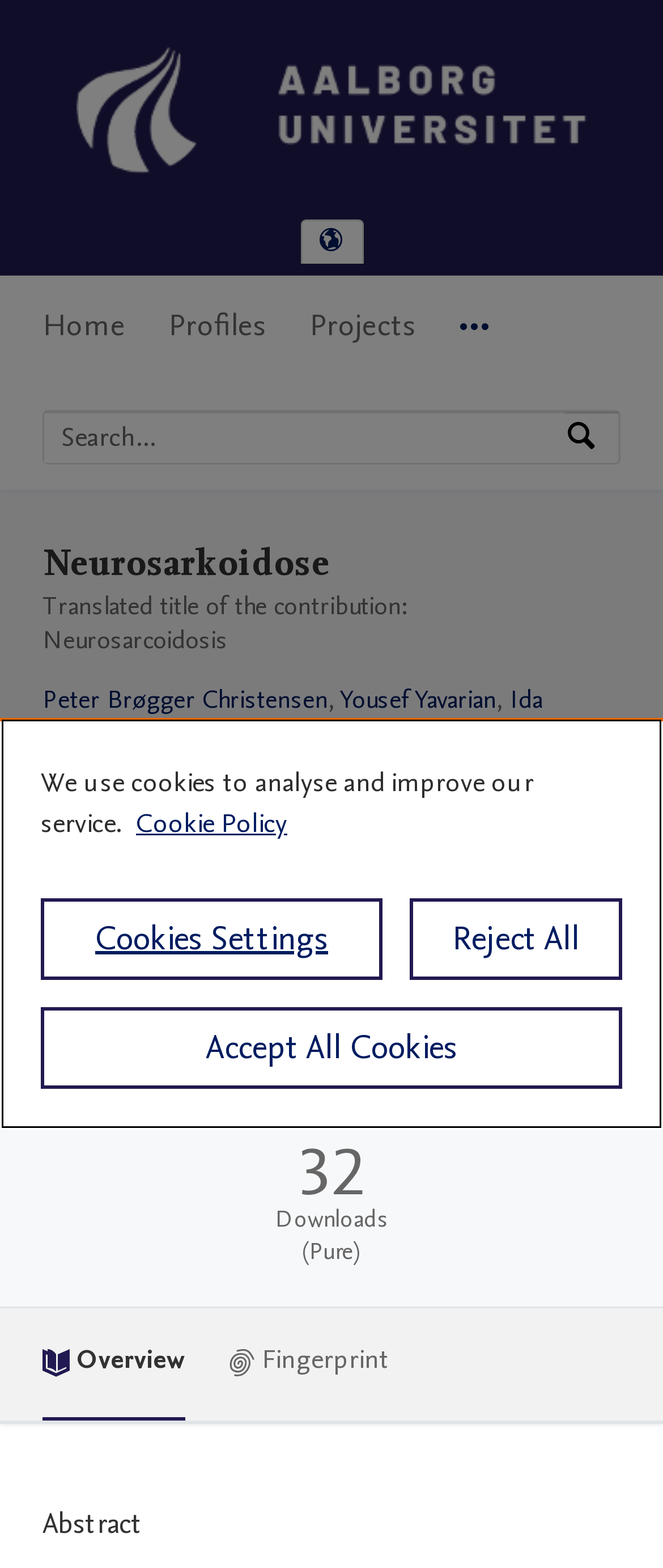What is the research output type?
Look at the image and answer the question using a single word or phrase.

Journal article